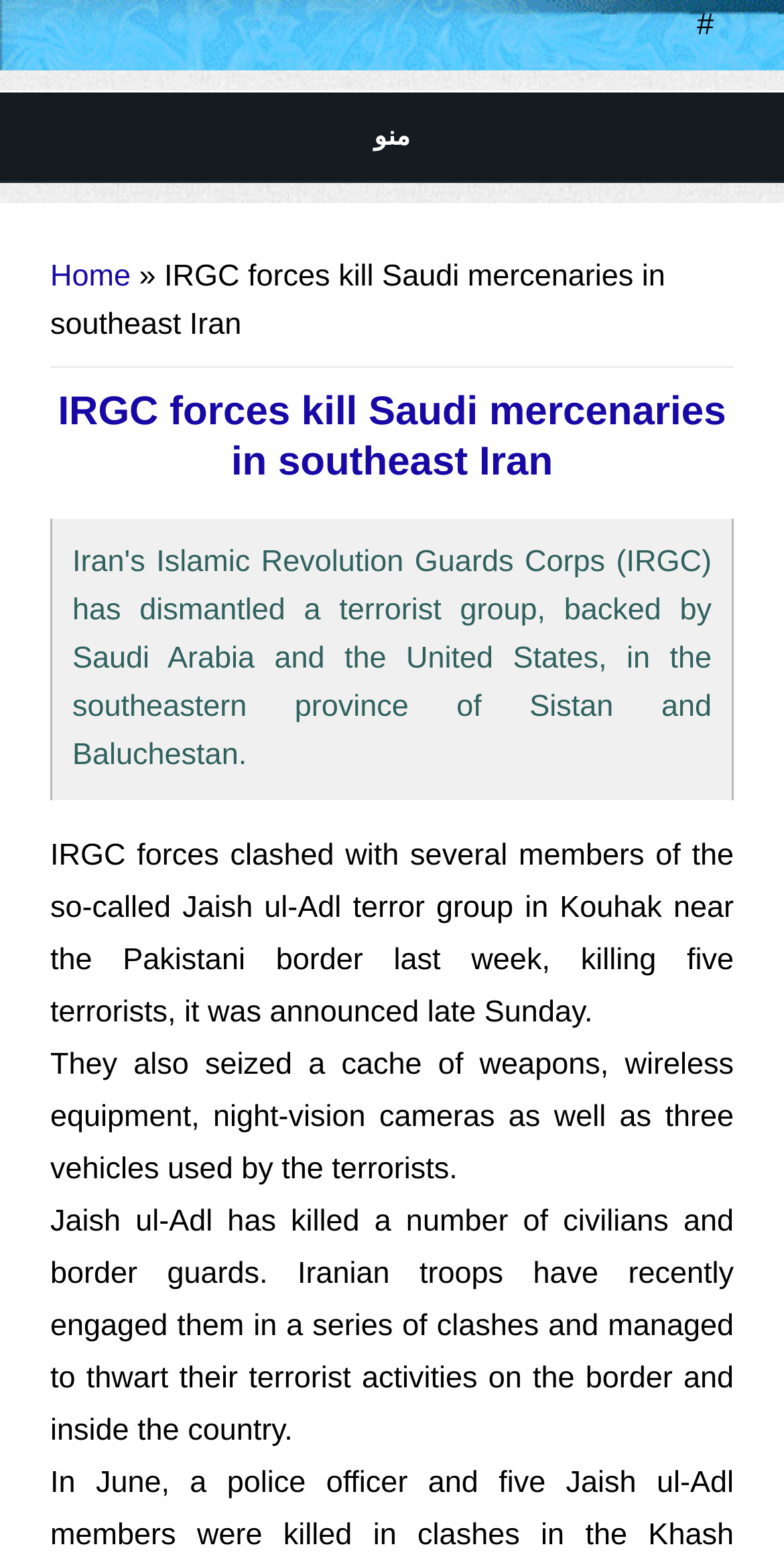Write an extensive caption that covers every aspect of the webpage.

The webpage appears to be a news article about the Iranian Revolutionary Guard Corps (IRGC) dismantling a terrorist group backed by Saudi Arabia and the United States in southeastern Iran. 

At the top left of the page, there is a heading that reads "Home". Next to it, there is a link labeled "منو" (which means "menu" in Persian). Below these elements, there is a heading that says "You are here". 

To the right of the "You are here" heading, there is a breadcrumb navigation section, which includes a link to the "Home" page and a separator followed by the title of the current article, "IRGC forces kill Saudi mercenaries in southeast Iran". 

Below the breadcrumb navigation, there is a main heading with the same title as the article. The article's content is divided into three paragraphs. The first paragraph describes the IRGC's clash with the Jaish ul-Adl terror group, resulting in the killing of five terrorists. The second paragraph mentions the seizure of weapons, equipment, and vehicles used by the terrorists. The third paragraph provides background information on the Jaish ul-Adl group, stating that they have killed civilians and border guards, and that Iranian troops have recently engaged them in clashes to thwart their terrorist activities.